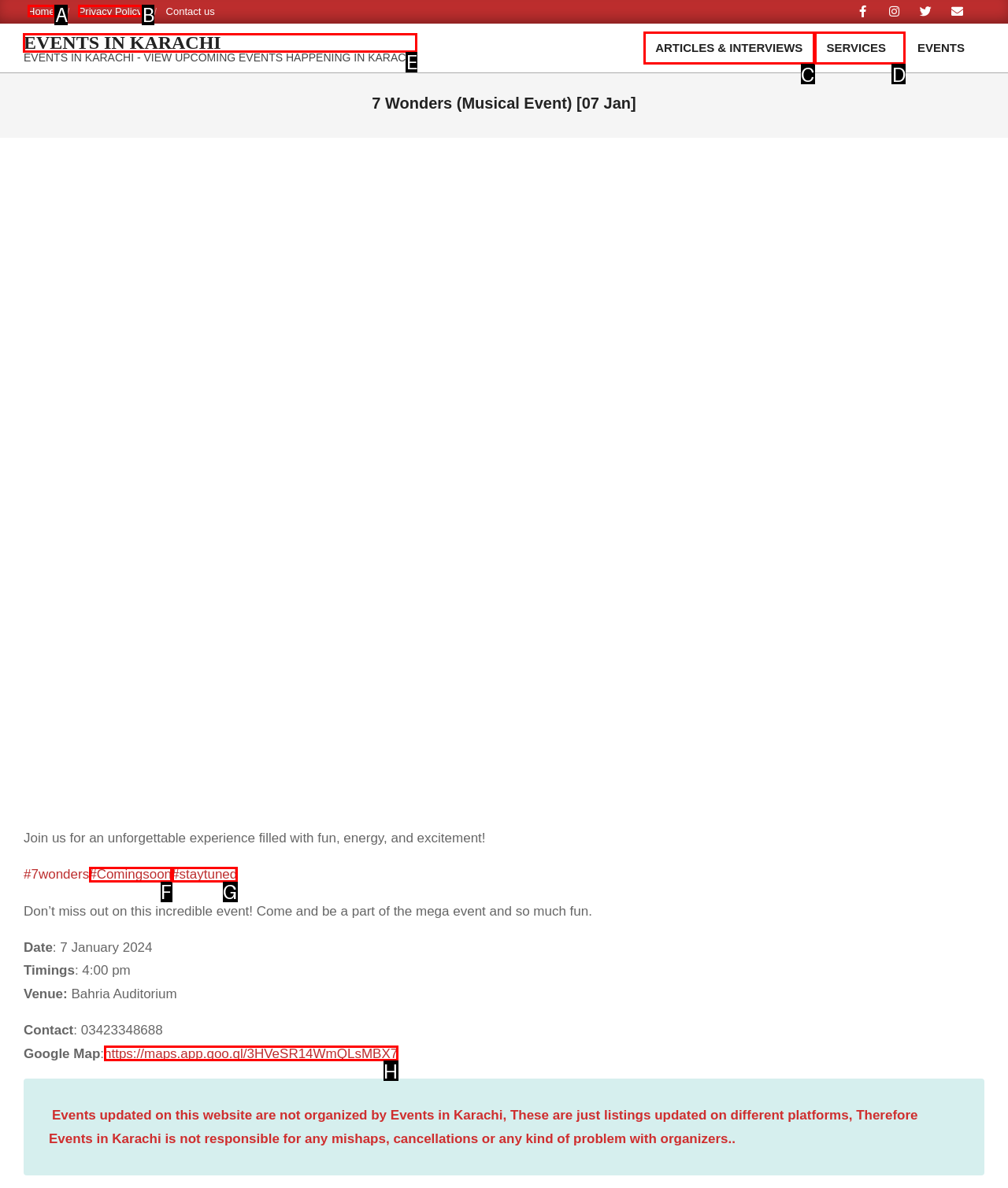Point out the option that needs to be clicked to fulfill the following instruction: View upcoming events in Karachi
Answer with the letter of the appropriate choice from the listed options.

E